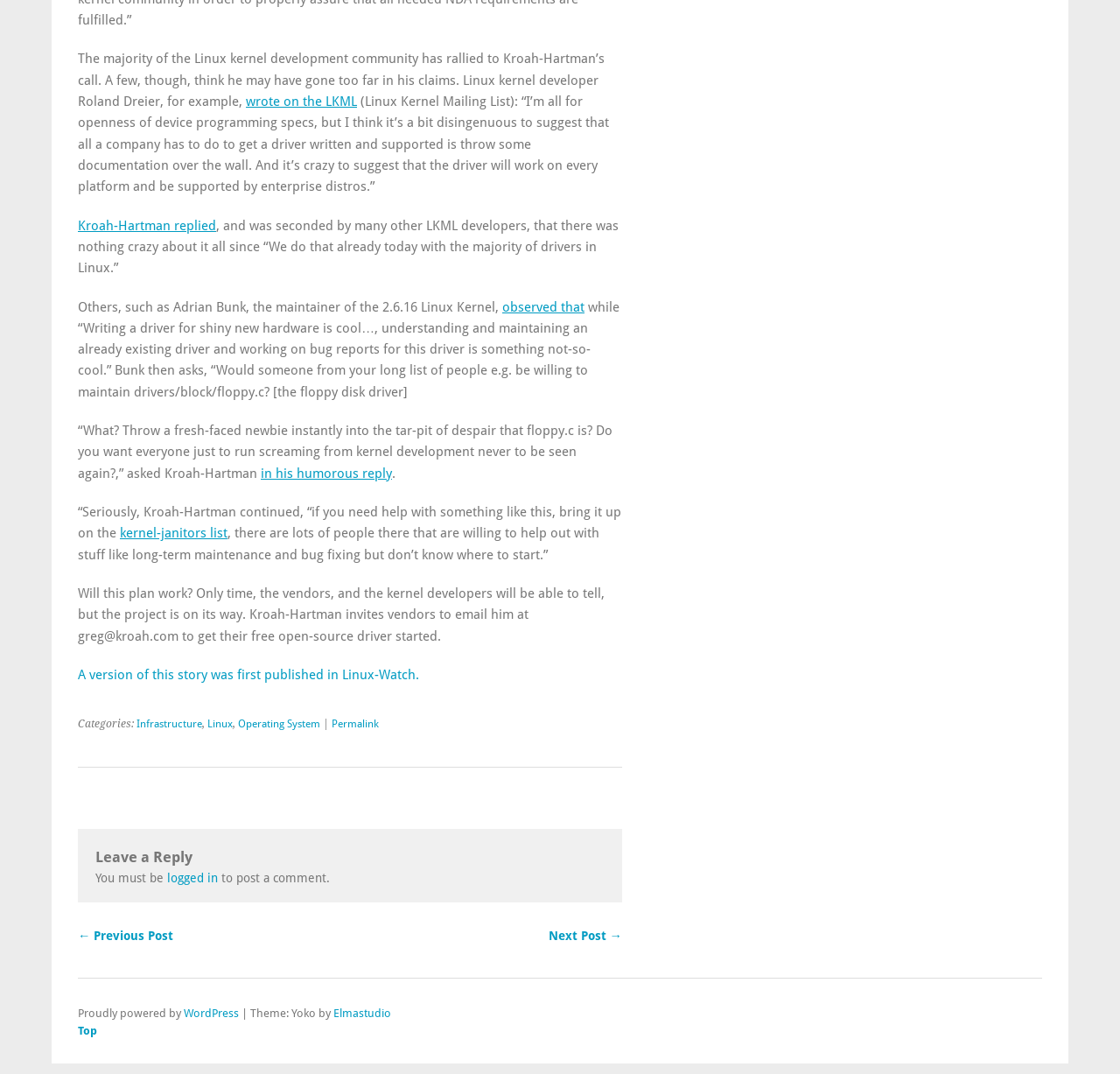Find the bounding box coordinates for the area you need to click to carry out the instruction: "Leave a reply". The coordinates should be four float numbers between 0 and 1, indicated as [left, top, right, bottom].

[0.085, 0.788, 0.54, 0.808]